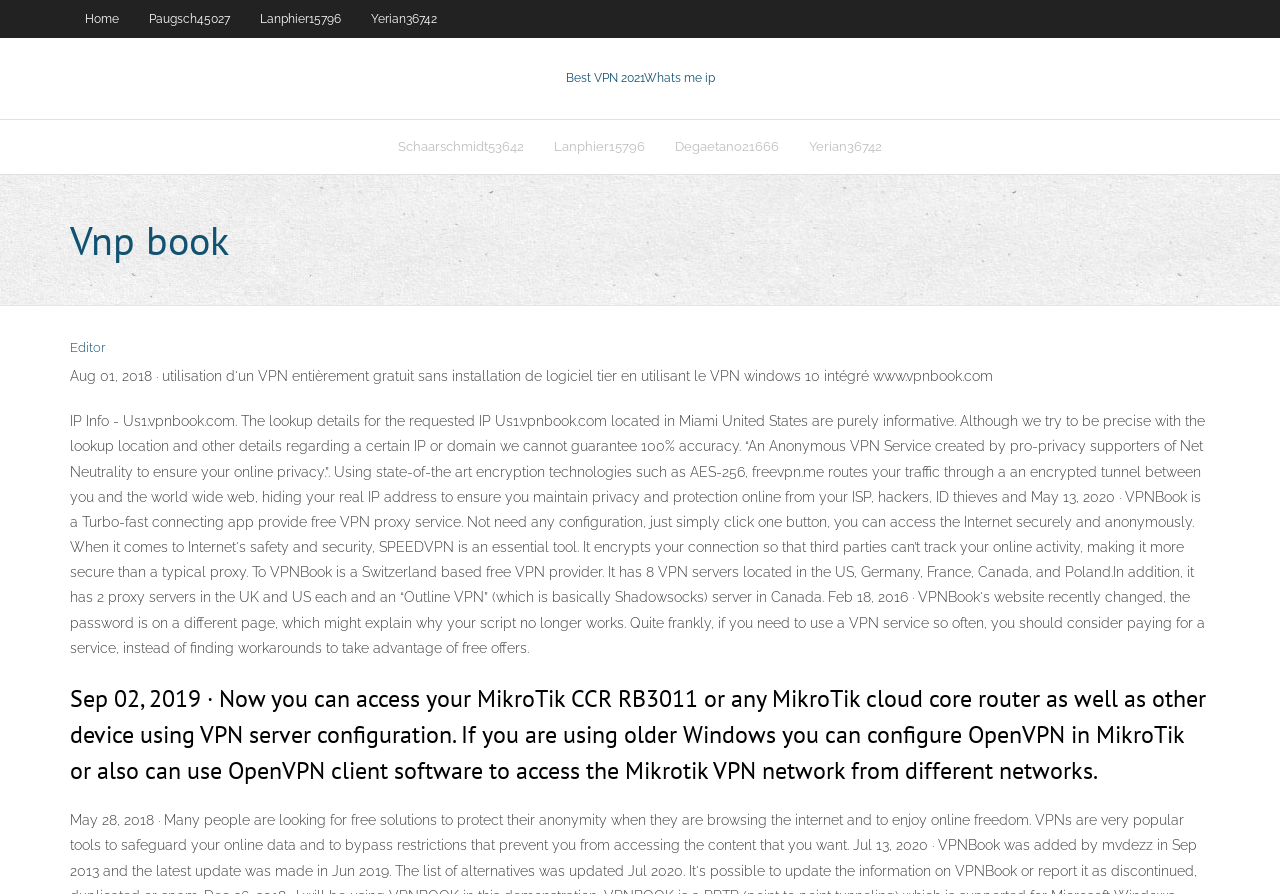Locate the bounding box coordinates of the element that should be clicked to execute the following instruction: "Read the article about MikroTik VPN server configuration".

[0.055, 0.762, 0.945, 0.883]